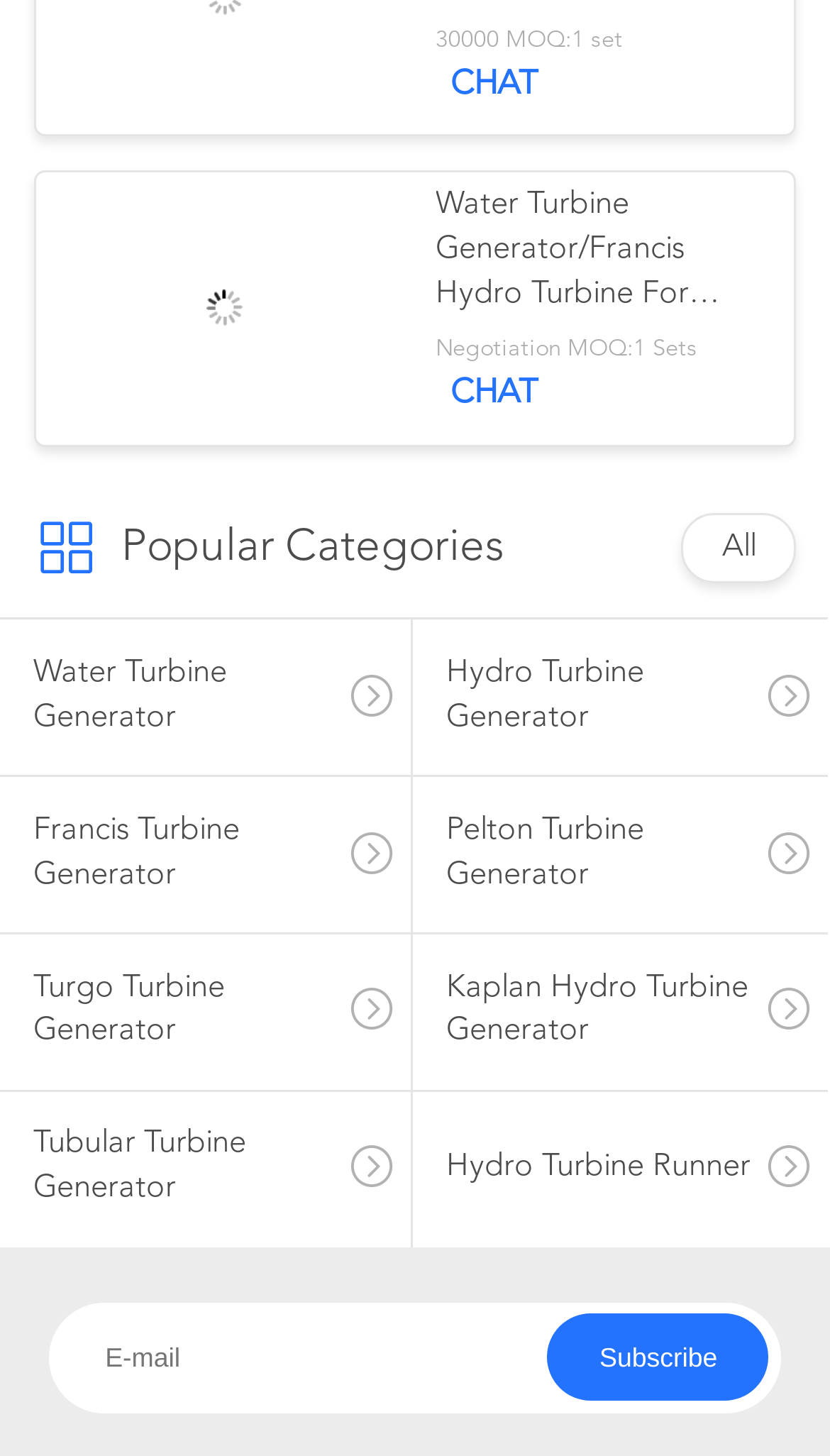What is the minimum order quantity?
Please give a detailed and elaborate explanation in response to the question.

The minimum order quantity can be found in the text '30000 MOQ:1 set' which is a StaticText element located at the top of the webpage.